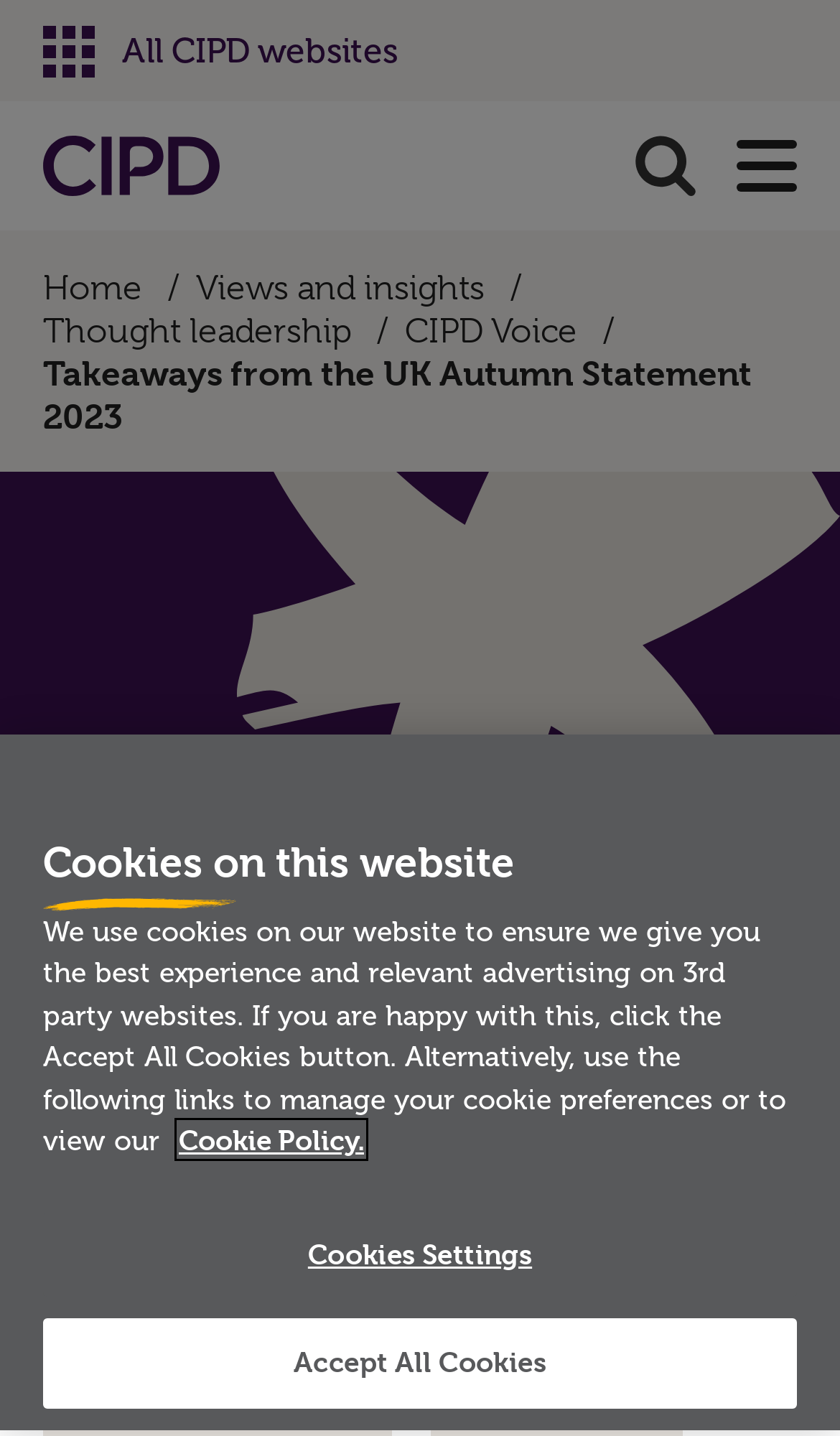Using the webpage screenshot, locate the HTML element that fits the following description and provide its bounding box: "title="Menu button"".

[0.877, 0.078, 0.949, 0.153]